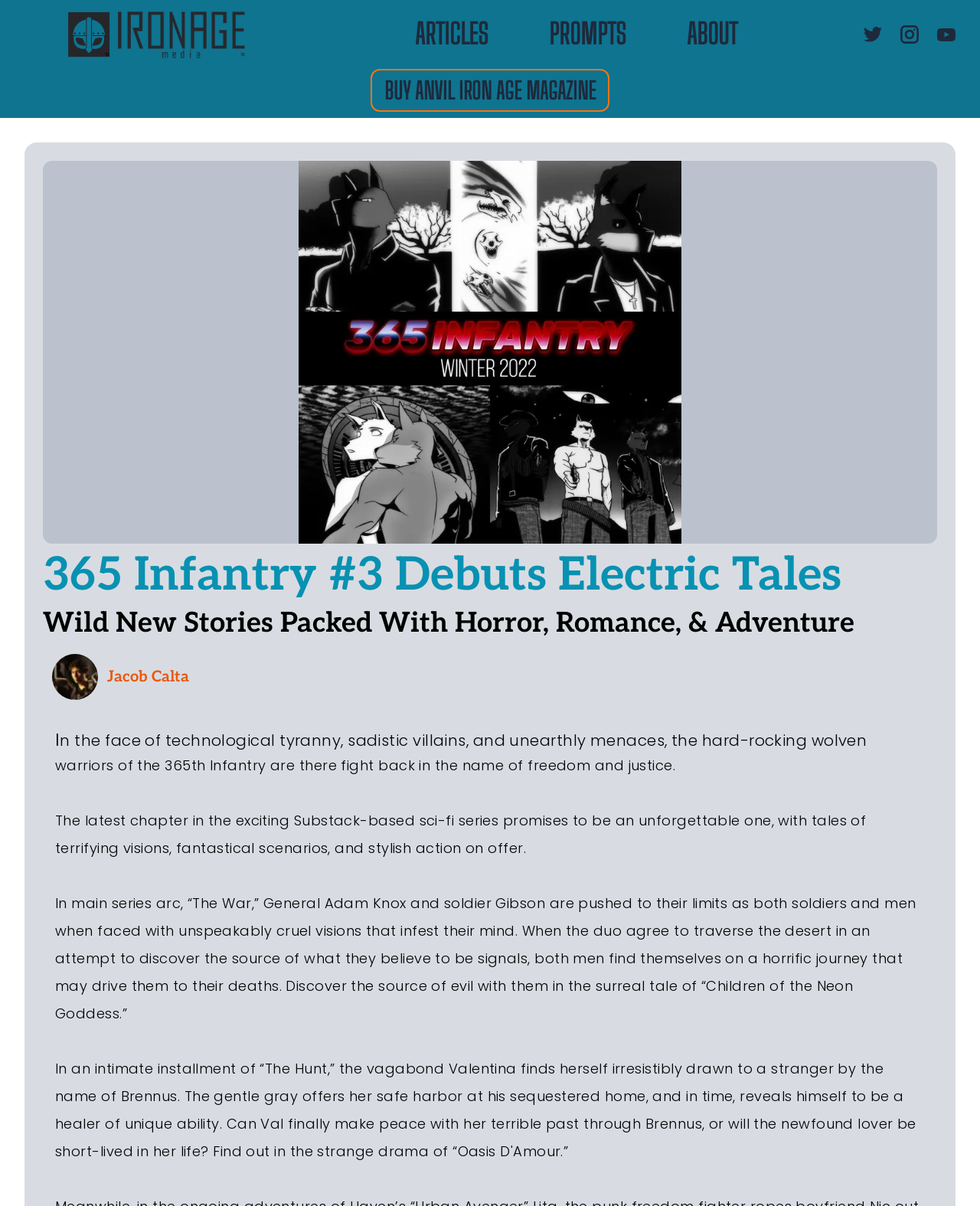What is the name of the author?
Please use the image to provide a one-word or short phrase answer.

Jacob Calta